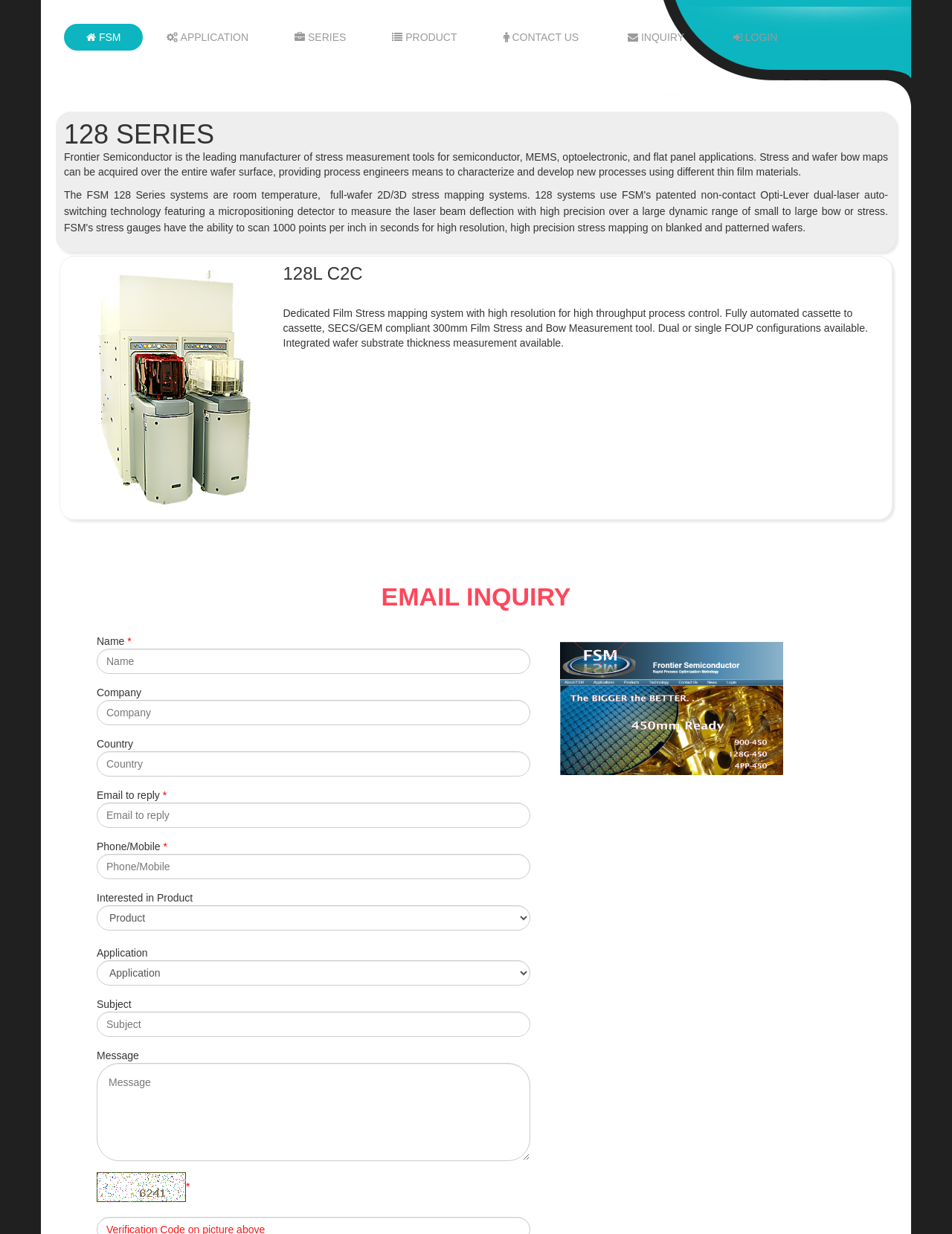Using the element description: "Publications", determine the bounding box coordinates for the specified UI element. The coordinates should be four float numbers between 0 and 1, [left, top, right, bottom].

None